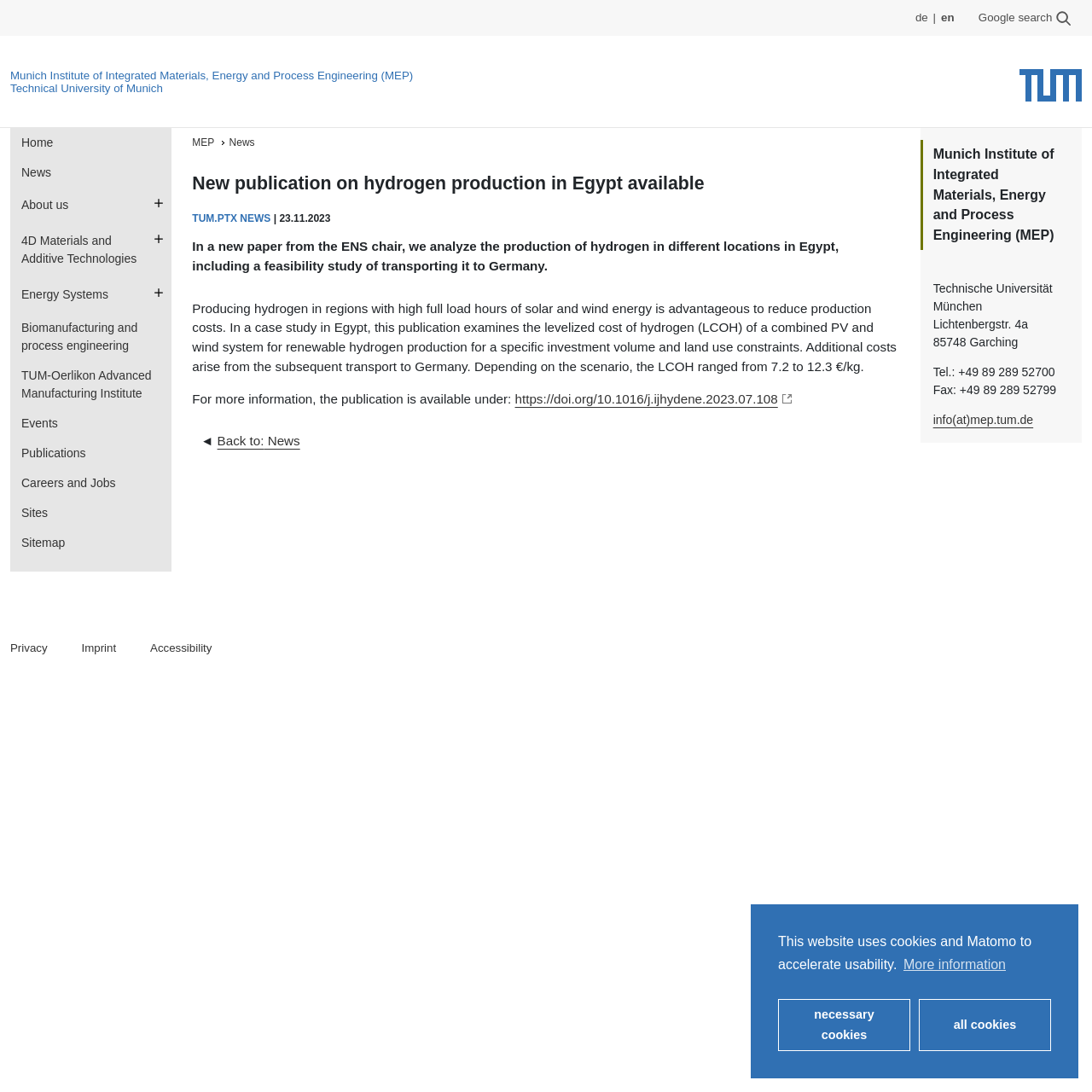Identify the bounding box coordinates for the UI element described as follows: Technical University of Munich. Use the format (top-left x, top-left y, bottom-right x, bottom-right y) and ensure all values are floating point numbers between 0 and 1.

[0.009, 0.075, 0.149, 0.087]